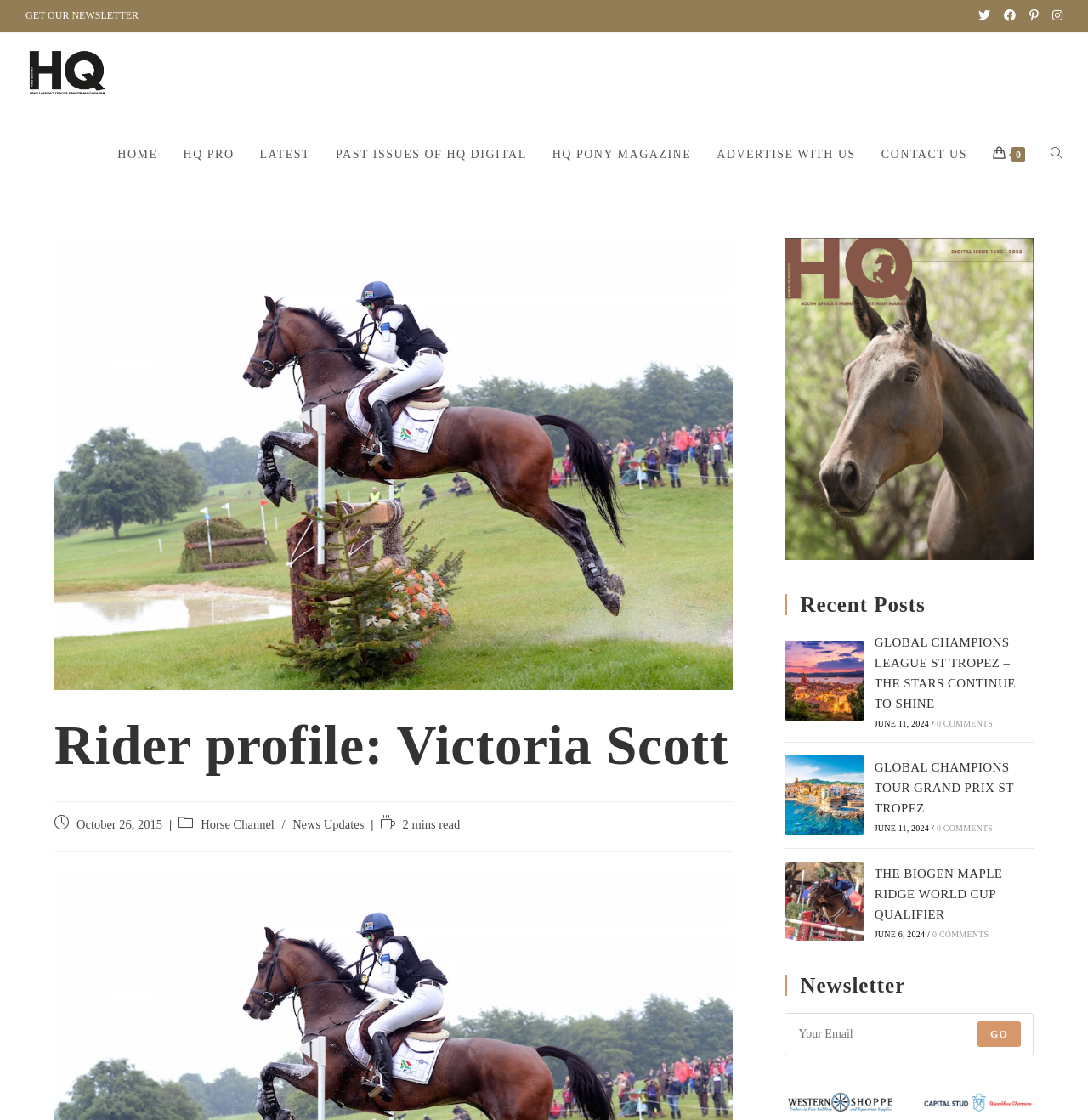Please give a succinct answer using a single word or phrase:
What is the date of the news update?

October 26, 2015